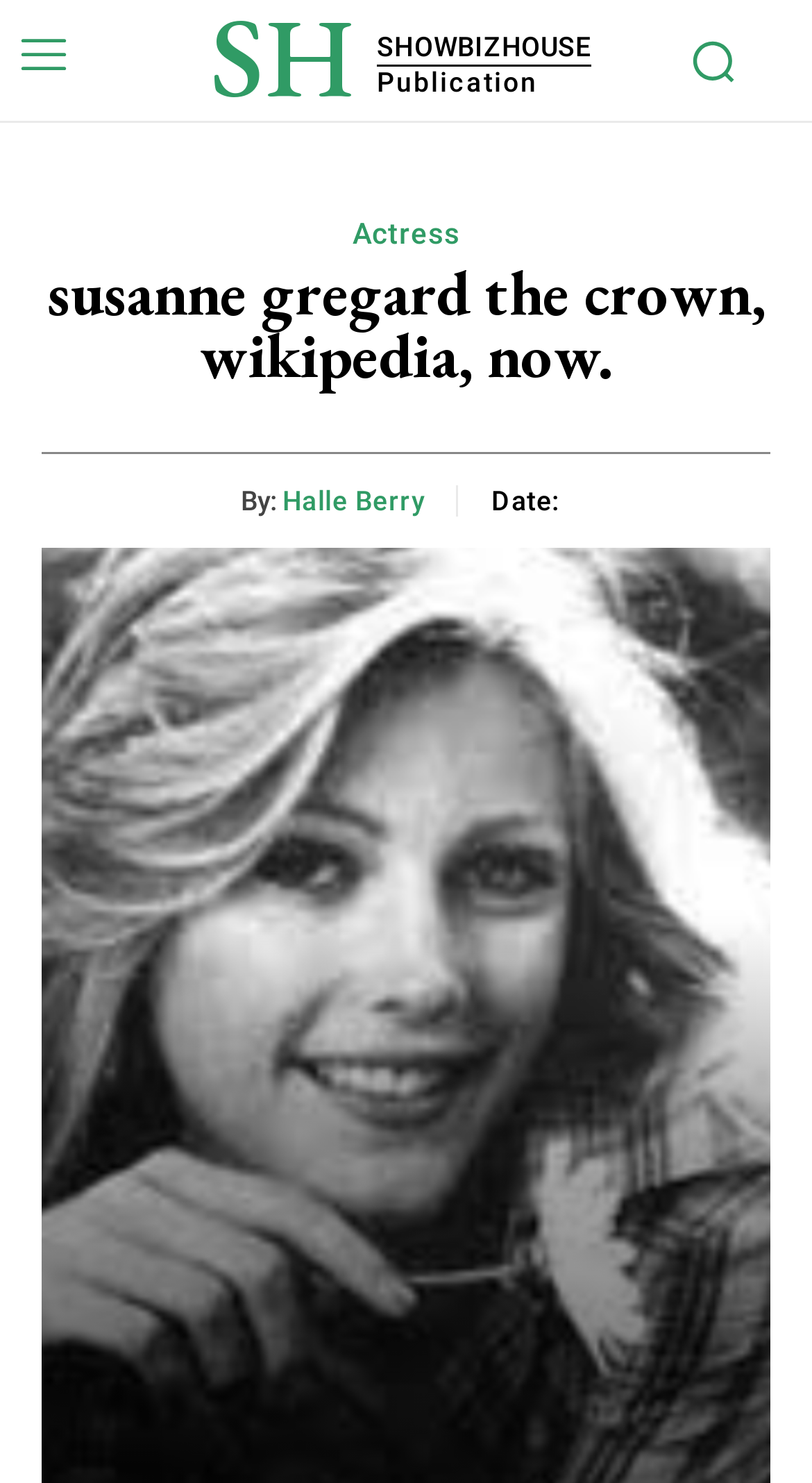Explain the webpage's design and content in an elaborate manner.

The webpage is about Susanne Gregard, a famous model and actress, and her connection to Dodi Fayed, a protagonist in Season 6 of the royal drama. 

At the top left of the page, there is a publication title "SH SHOWBIZHOUSE" with a small image next to it. Below the title, there is a large heading that reads "Susanne Gregard the Crown, Wikipedia, Now." 

On the top right side of the page, there are social media links, including Facebook, Twitter, Whatsapp, Pinterest, Instagram, Linkedin, Reddit, and More, each accompanied by a small icon. 

Below the social media links, there is a section that displays the total number of shares. 

In the main content area, there is an article about Susanne Gregard. The article is attributed to an author, "Halle Berry", and has a date stamp. The content of the article is not explicitly stated, but it likely provides more information about Susanne Gregard's life and career. 

There are also two small images at the top left and top right corners of the page, but their contents are not specified.